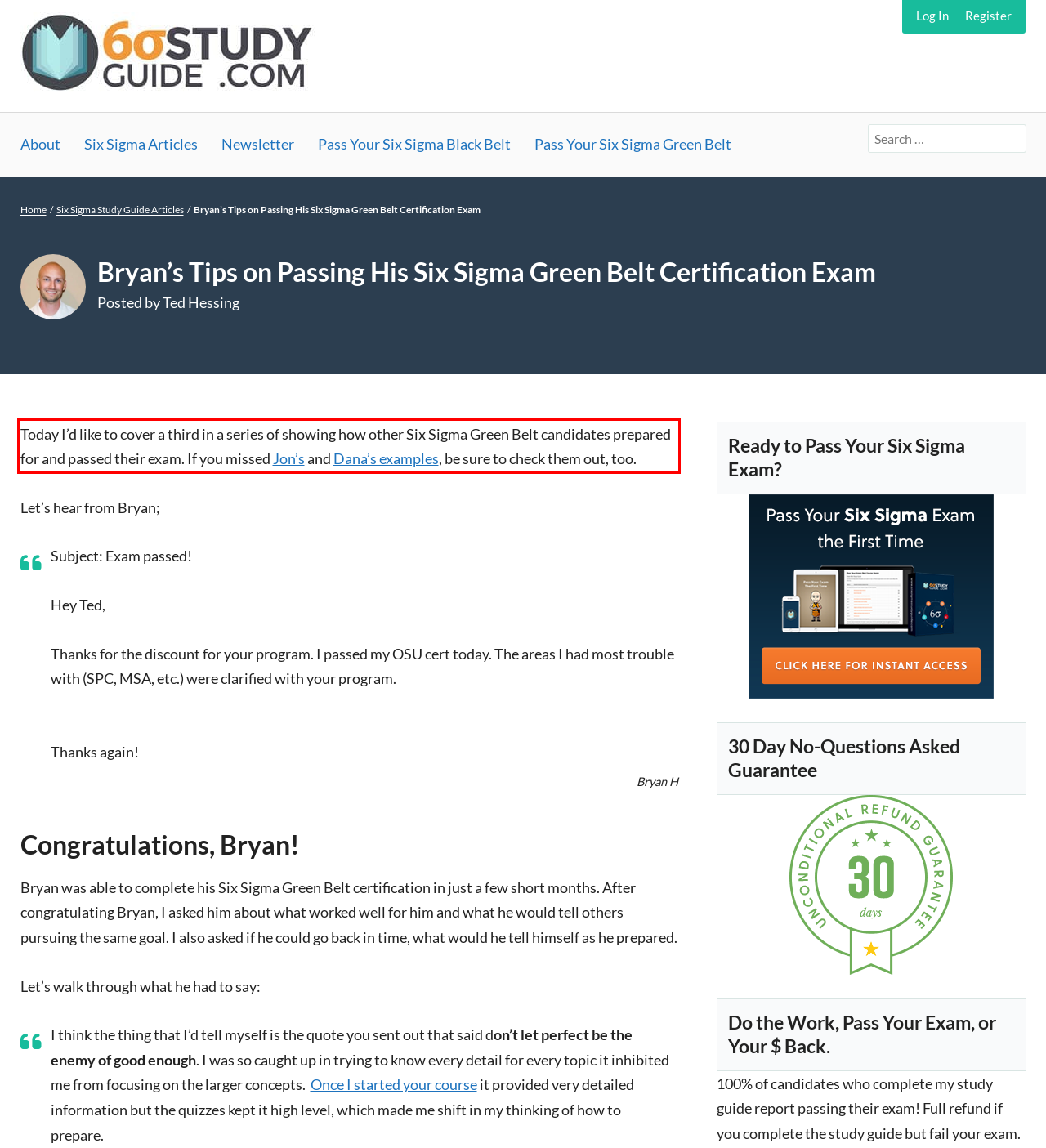Within the provided webpage screenshot, find the red rectangle bounding box and perform OCR to obtain the text content.

Today I’d like to cover a third in a series of showing how other Six Sigma Green Belt candidates prepared for and passed their exam. If you missed Jon’s and Dana’s examples, be sure to check them out, too.